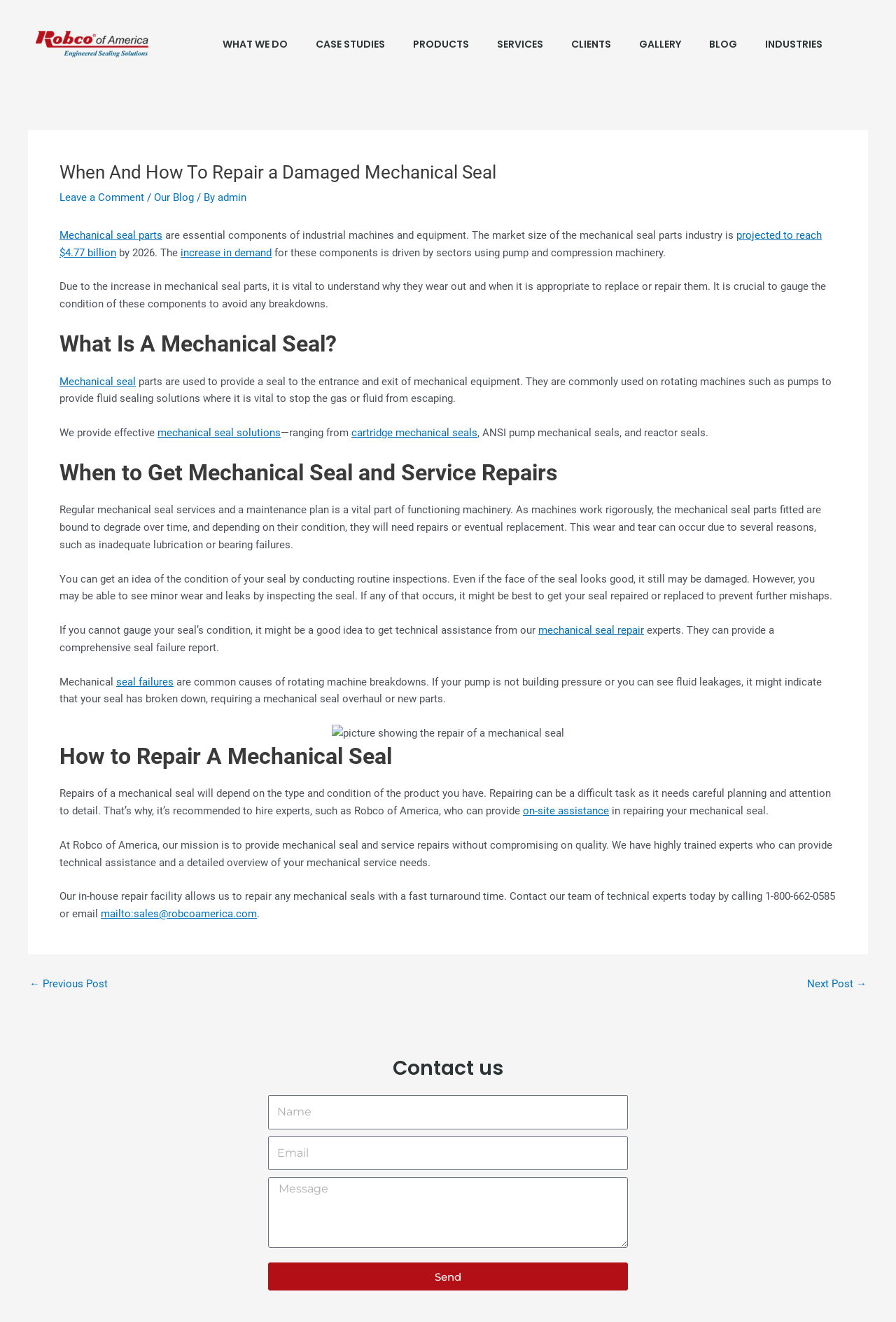Elaborate on the information and visuals displayed on the webpage.

The webpage is about mechanical seal parts and their repair. At the top, there is a logo and a navigation menu with links to various sections of the website, including "What We Do", "Case Studies", "Products", "Services", "Clients", "Gallery", "Blog", and "Industries". 

Below the navigation menu, there is a main article section that takes up most of the page. The article is titled "When And How To Repair a Damaged Mechanical Seal" and has several headings and paragraphs of text. The text discusses the importance of mechanical seal parts, their market size, and the need to understand why they wear out and when to replace or repair them. 

The article is divided into sections, including "What Is A Mechanical Seal?", "When to Get Mechanical Seal and Service Repairs", and "How to Repair A Mechanical Seal". Each section has several paragraphs of text and some links to related topics. There is also an image showing the repair of a mechanical seal.

At the bottom of the page, there is a contact form with fields for name, email, and message, as well as a "Send" button. Above the contact form, there is a heading that says "Contact us". 

On the bottom right side of the page, there is a post navigation section with links to the previous and next posts.